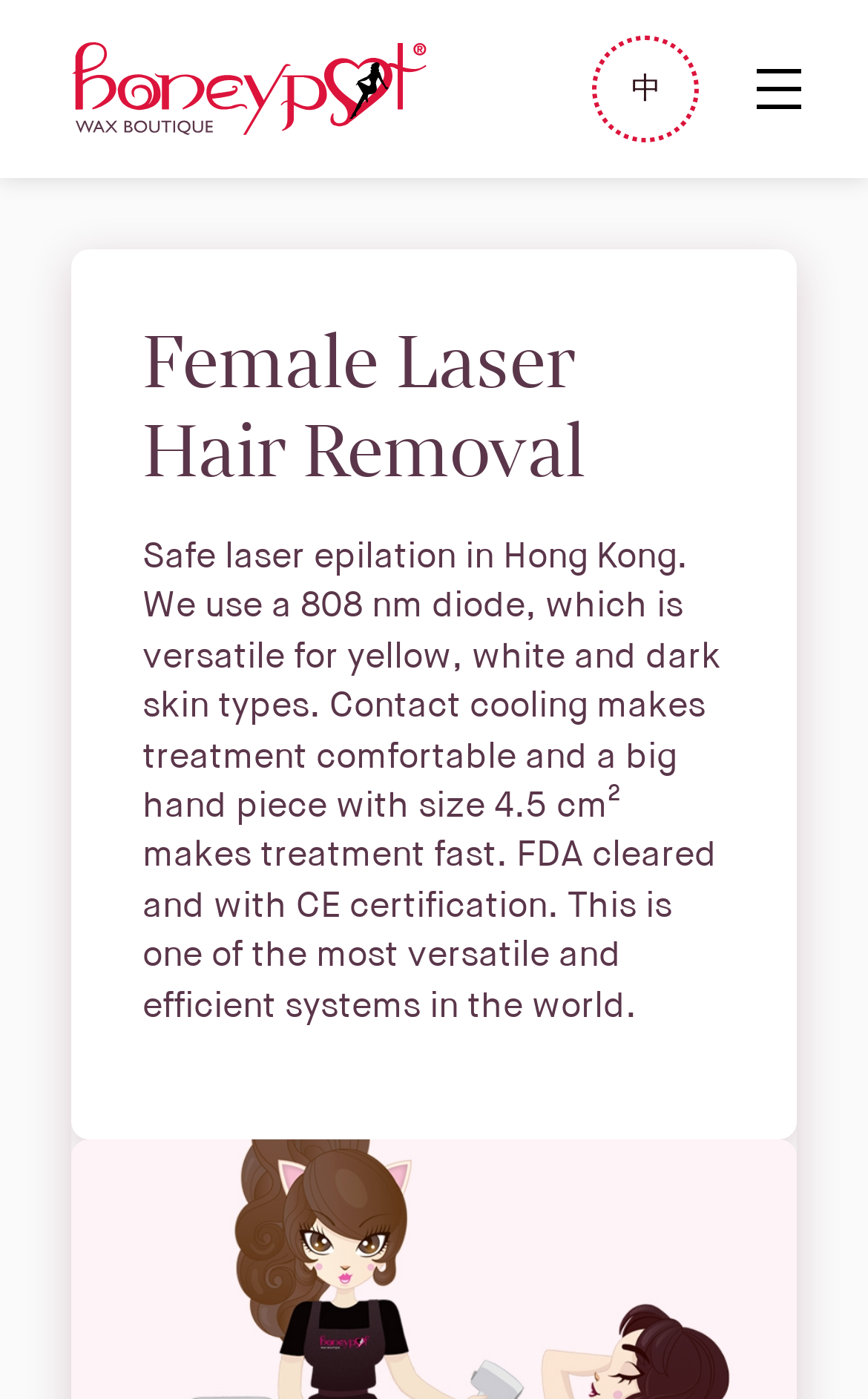Is the laser machine certified?
Based on the image, give a one-word or short phrase answer.

Yes